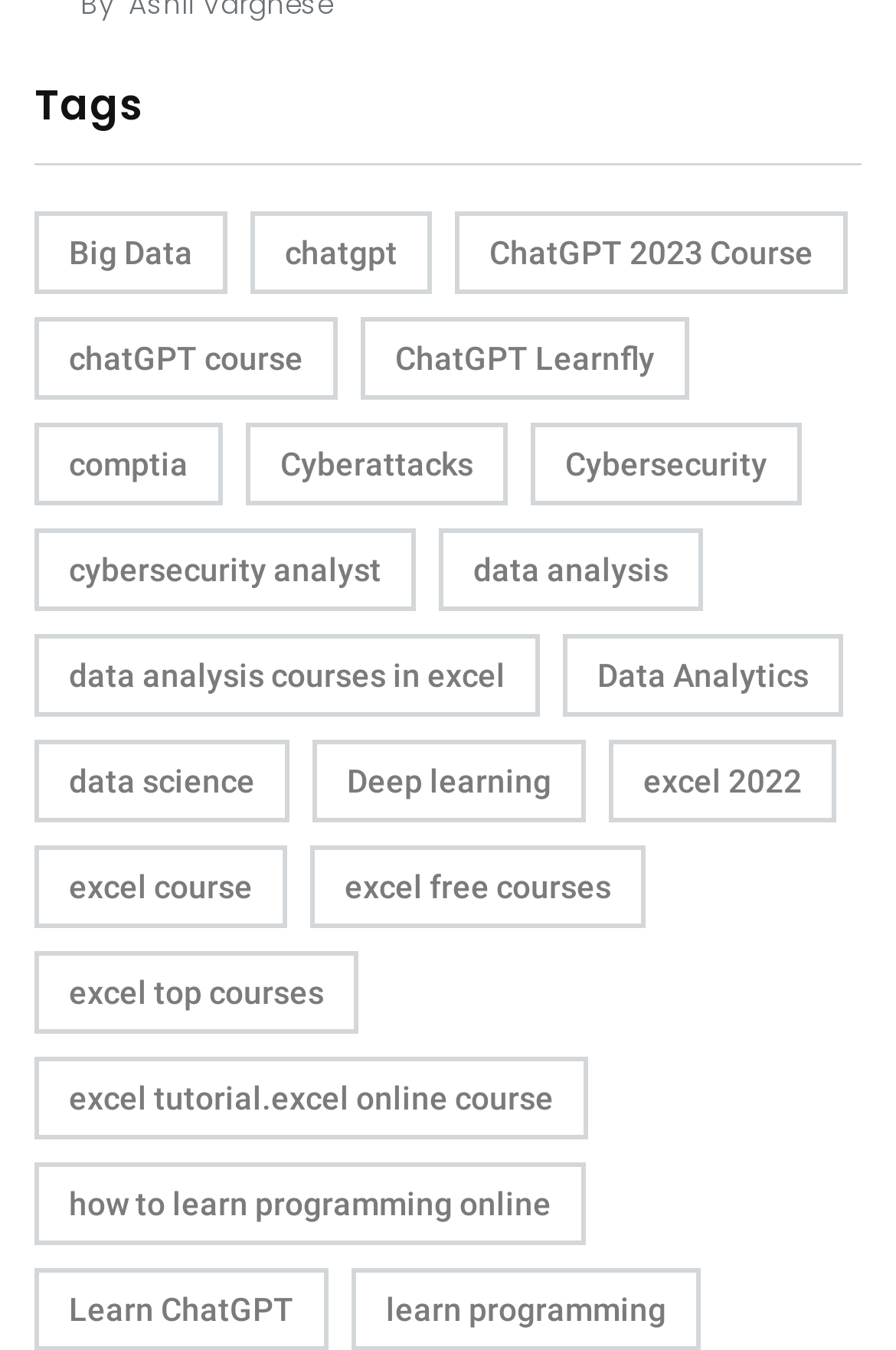What is the category with the most items?
Please respond to the question with a detailed and well-explained answer.

The category with the most items is 'comptia' because it has 39 items, which is the highest number of items among all the categories listed.